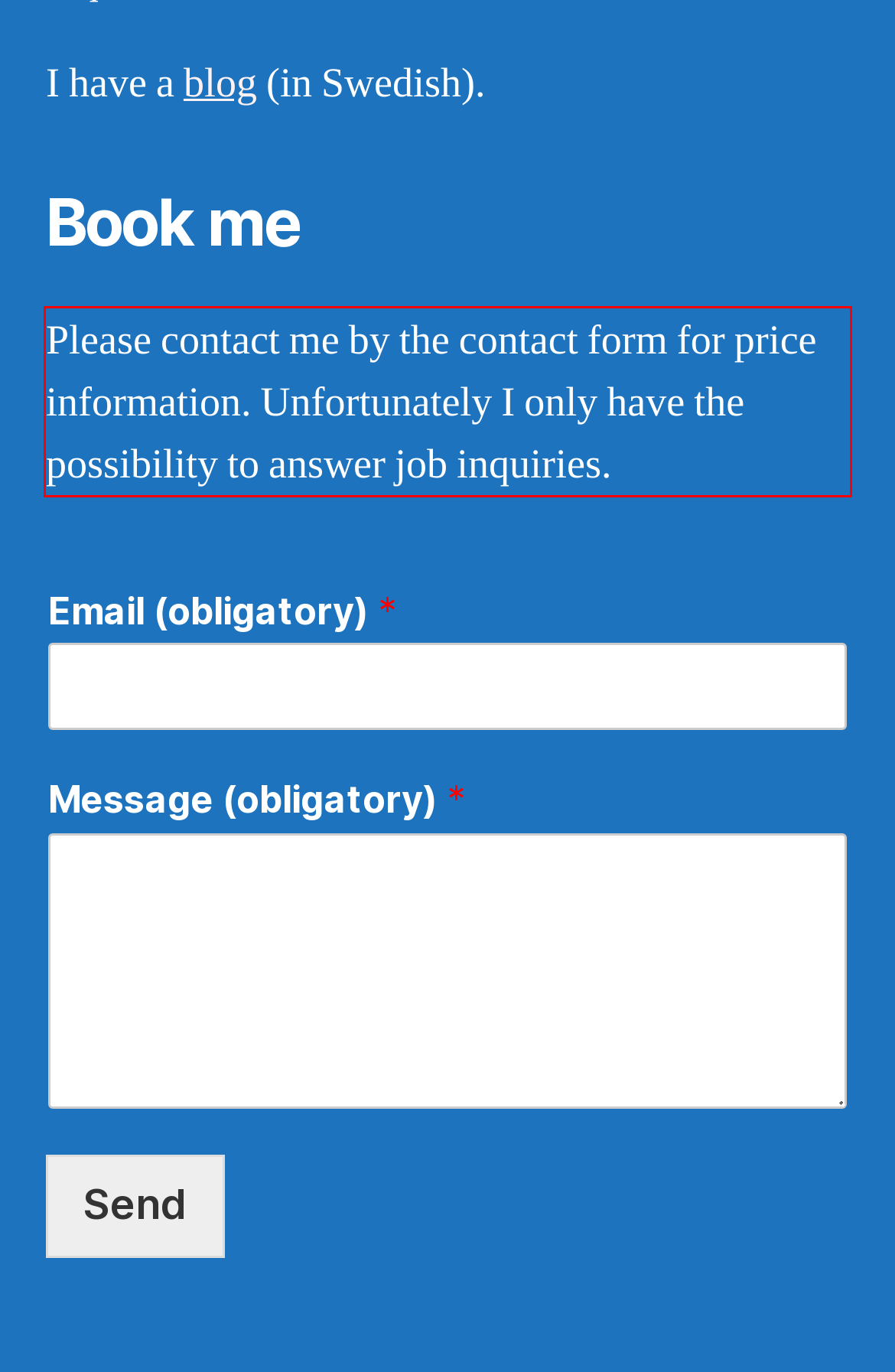Your task is to recognize and extract the text content from the UI element enclosed in the red bounding box on the webpage screenshot.

Please contact me by the contact form for price information. Unfortunately I only have the possibility to answer job inquiries.